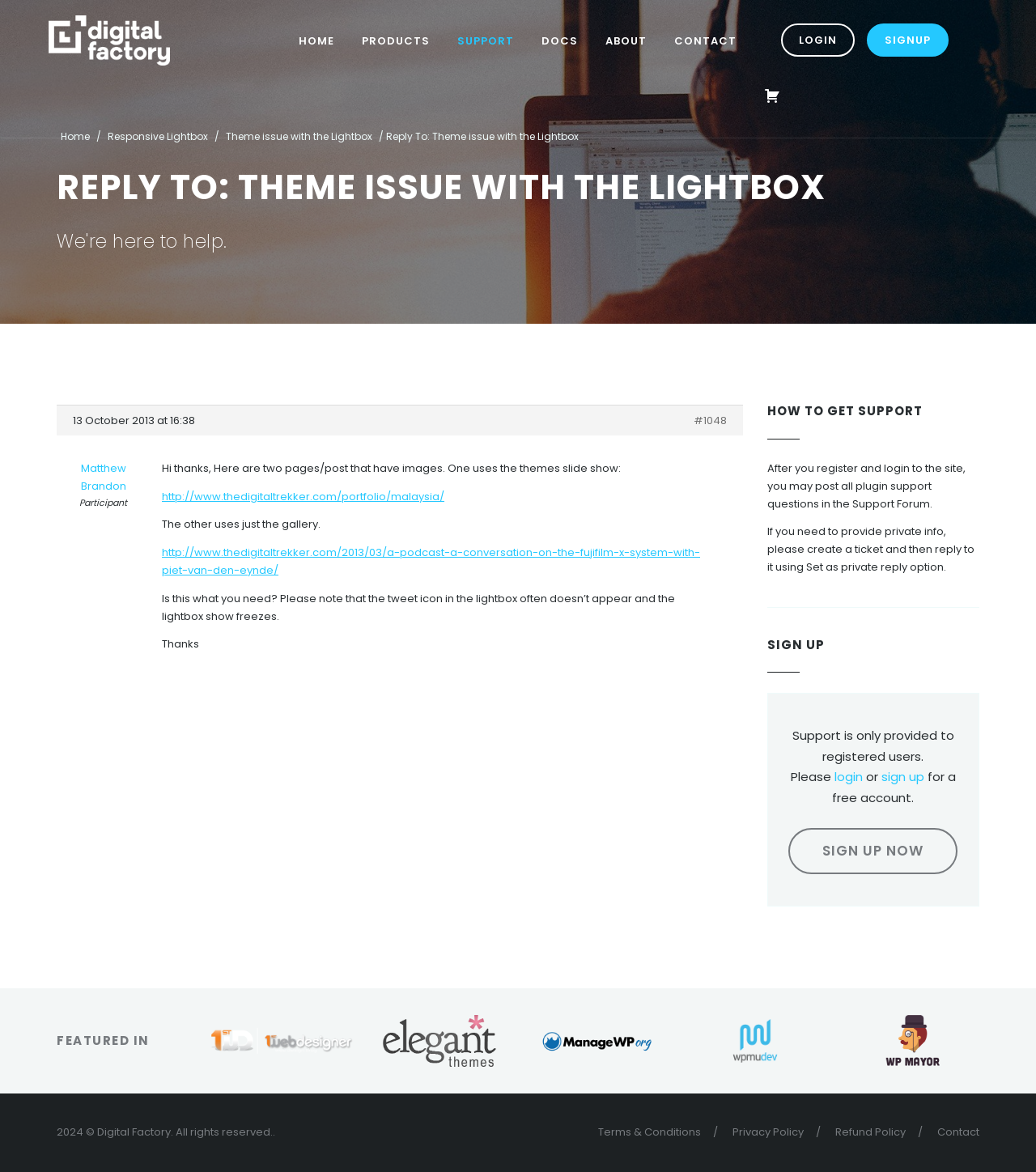What is the name of the support forum?
Look at the webpage screenshot and answer the question with a detailed explanation.

The name of the support forum can be found in the top left corner of the webpage, where it says 'Digital Factory - Creative WordPress Plugins'.